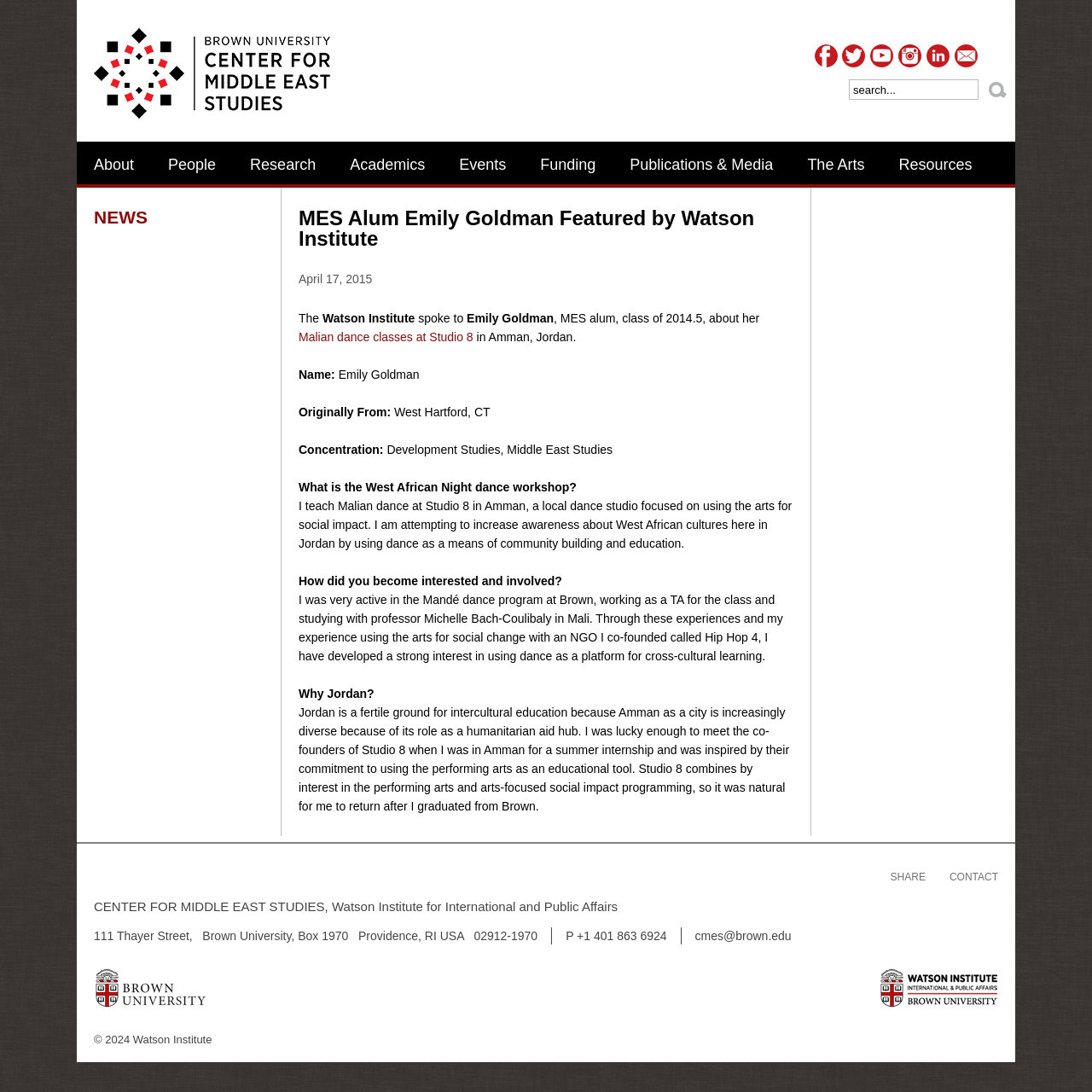Explain the webpage's design and content in an elaborate manner.

The webpage is about the Center for Middle East Studies at Brown University, promoting knowledge and understanding of the Middle East, Islam, and Muslim societies. At the top, there is a logo of Middle East Studies with a link to the center's homepage. To the right of the logo, there are several social media icons. Below the logo, there is a search bar with a "Go" button.

The main content of the webpage is divided into two sections. On the left, there are links to various pages, including "About", "People", "Research", "Academics", "Events", "Funding", "Publications & Media", "The Arts", and "Resources". On the right, there is a news section with a heading "NEWS" and a featured article about MES Alum Emily Goldman, who was featured by the Watson Institute. The article includes a brief description of Emily Goldman's work, her background, and her experiences.

Below the news section, there is a separator line, followed by a footer section with links to "SHARE" and "CONTACT" pages. The footer also includes the address and contact information of the Center for Middle East Studies, Brown University, and the Watson Institute for International and Public Affairs. There are also links to the Brown University and Watson Institute websites, along with their logos. Finally, there is a copyright notice at the bottom of the page.